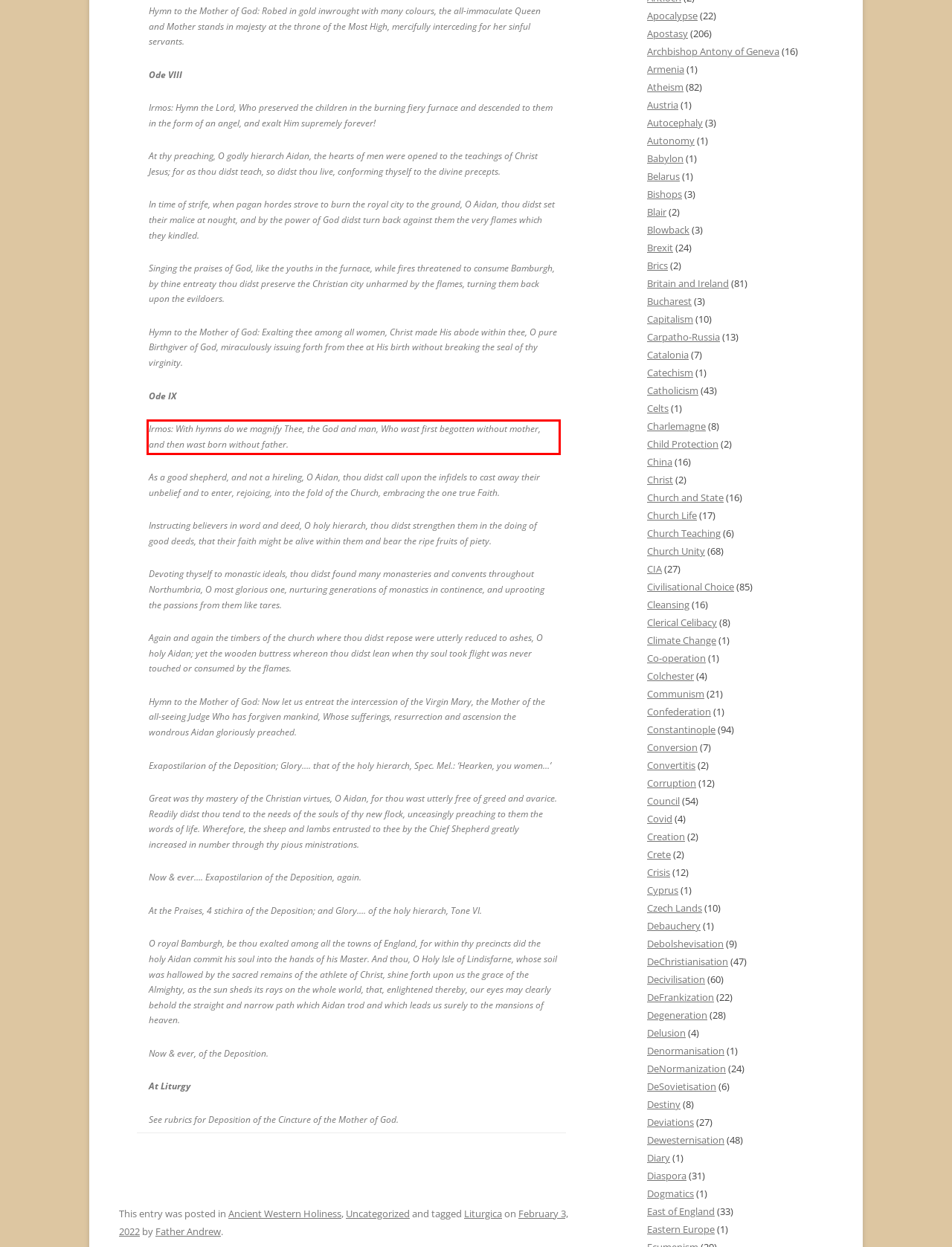Within the provided webpage screenshot, find the red rectangle bounding box and perform OCR to obtain the text content.

Irmos: With hymns do we magnify Thee, the God and man, Who wast first begotten without mother, and then wast born without father.